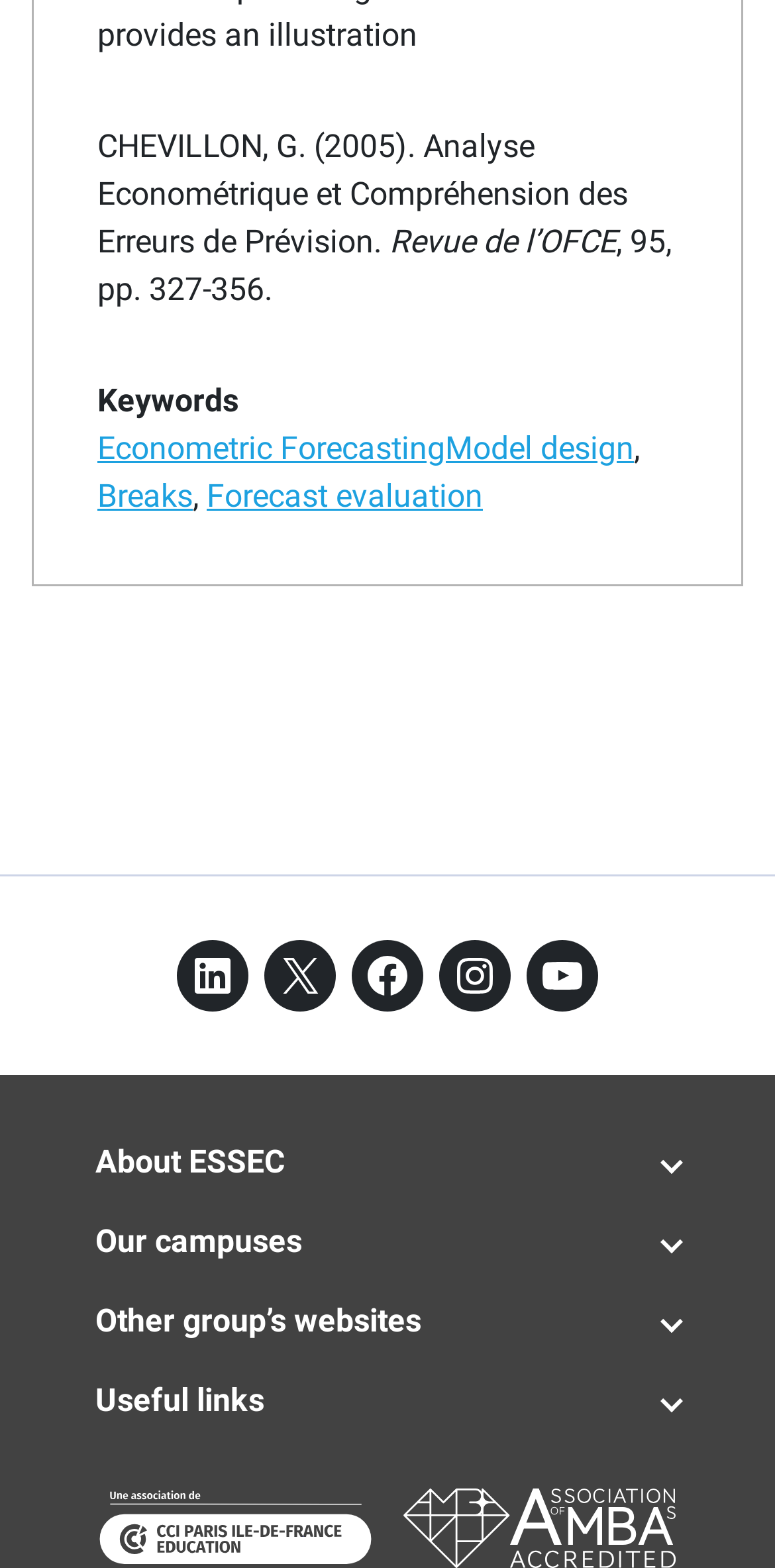What is the name of the journal?
Look at the image and answer with only one word or phrase.

Revue de l’OFCE